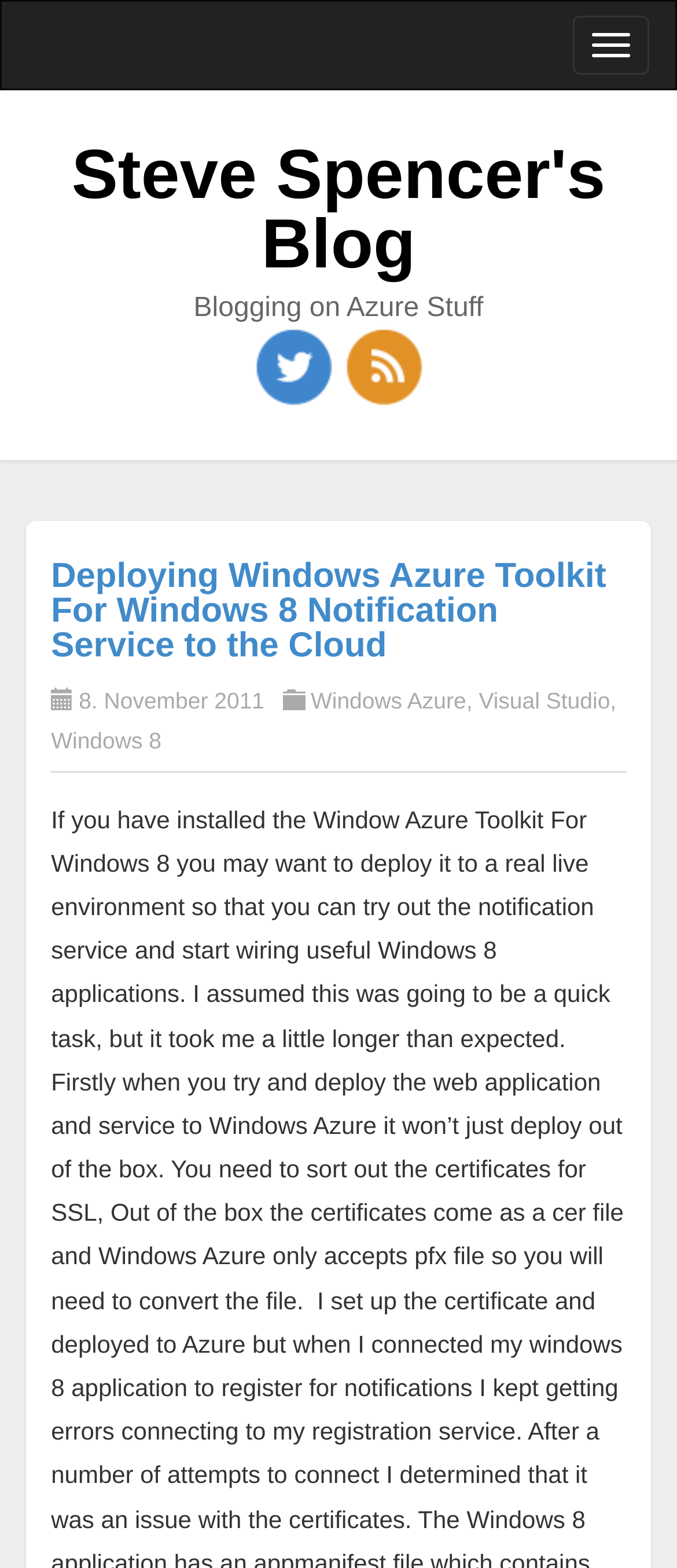Provide the bounding box coordinates of the HTML element described by the text: "alt="SIPPICAN LANDS TRUST LOGO" title="slt-header-logo"".

None